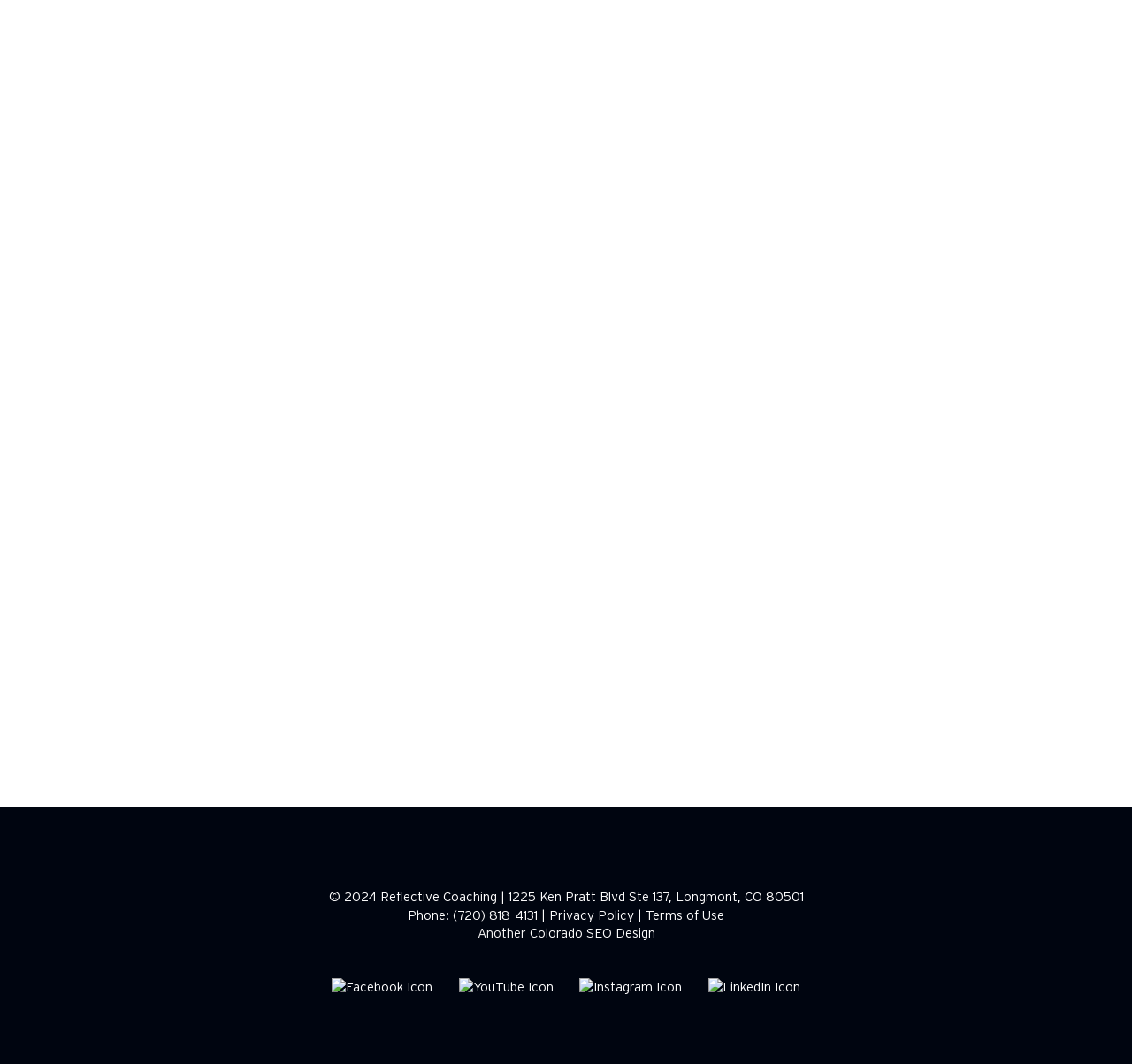Locate the bounding box coordinates of the element you need to click to accomplish the task described by this instruction: "Call (720) 818-4131".

[0.4, 0.853, 0.478, 0.867]